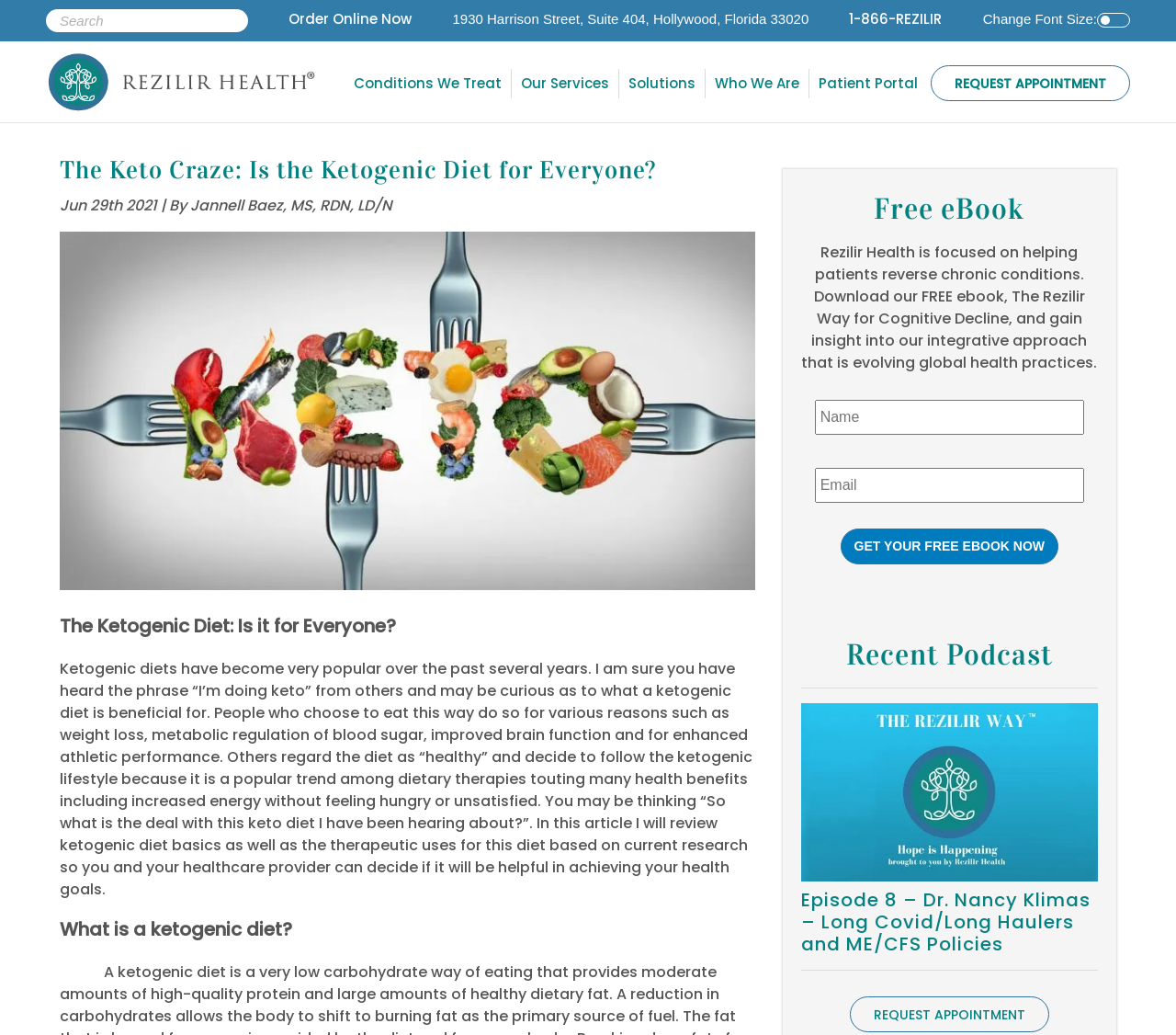Generate the title text from the webpage.

The Keto Craze: Is the Ketogenic Diet for Everyone?